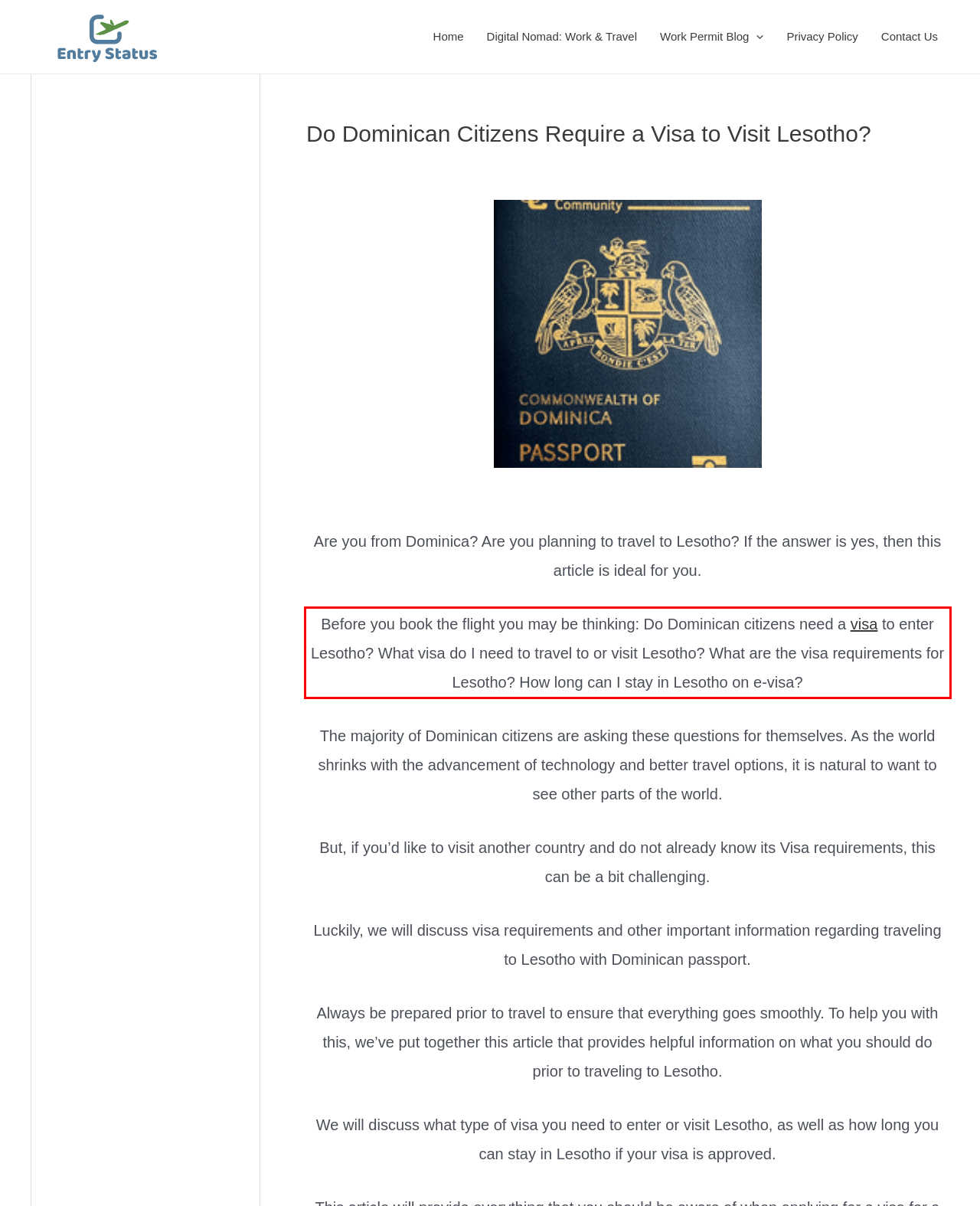By examining the provided screenshot of a webpage, recognize the text within the red bounding box and generate its text content.

Before you book the flight you may be thinking: Do Dominican citizens need a visa to enter Lesotho? What visa do I need to travel to or visit Lesotho? What are the visa requirements for Lesotho? How long can I stay in Lesotho on e-visa?